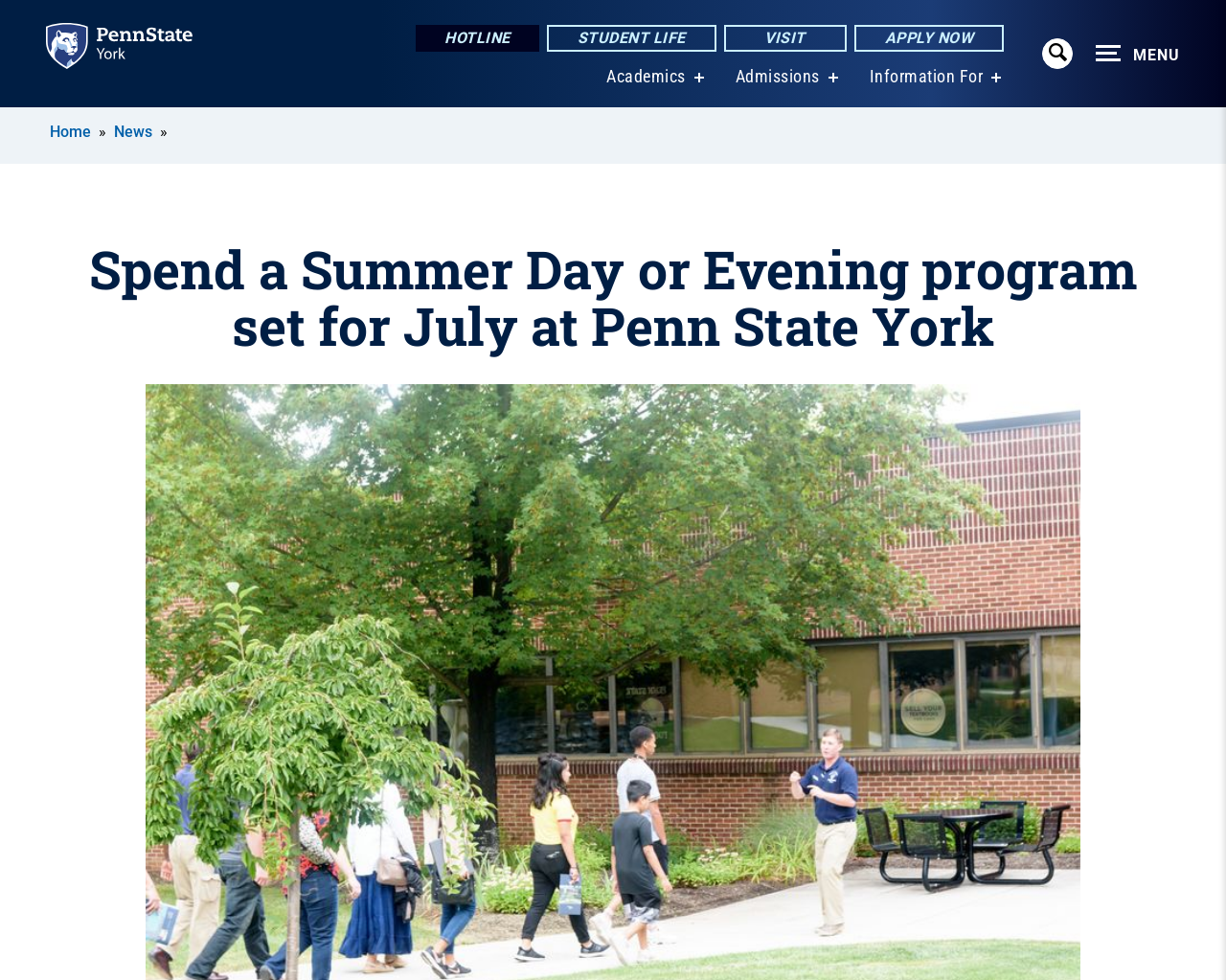Please determine the bounding box coordinates of the element's region to click in order to carry out the following instruction: "Click on the 'SKIP TO MAIN CONTENT' link". The coordinates should be four float numbers between 0 and 1, i.e., [left, top, right, bottom].

[0.0, 0.109, 0.041, 0.137]